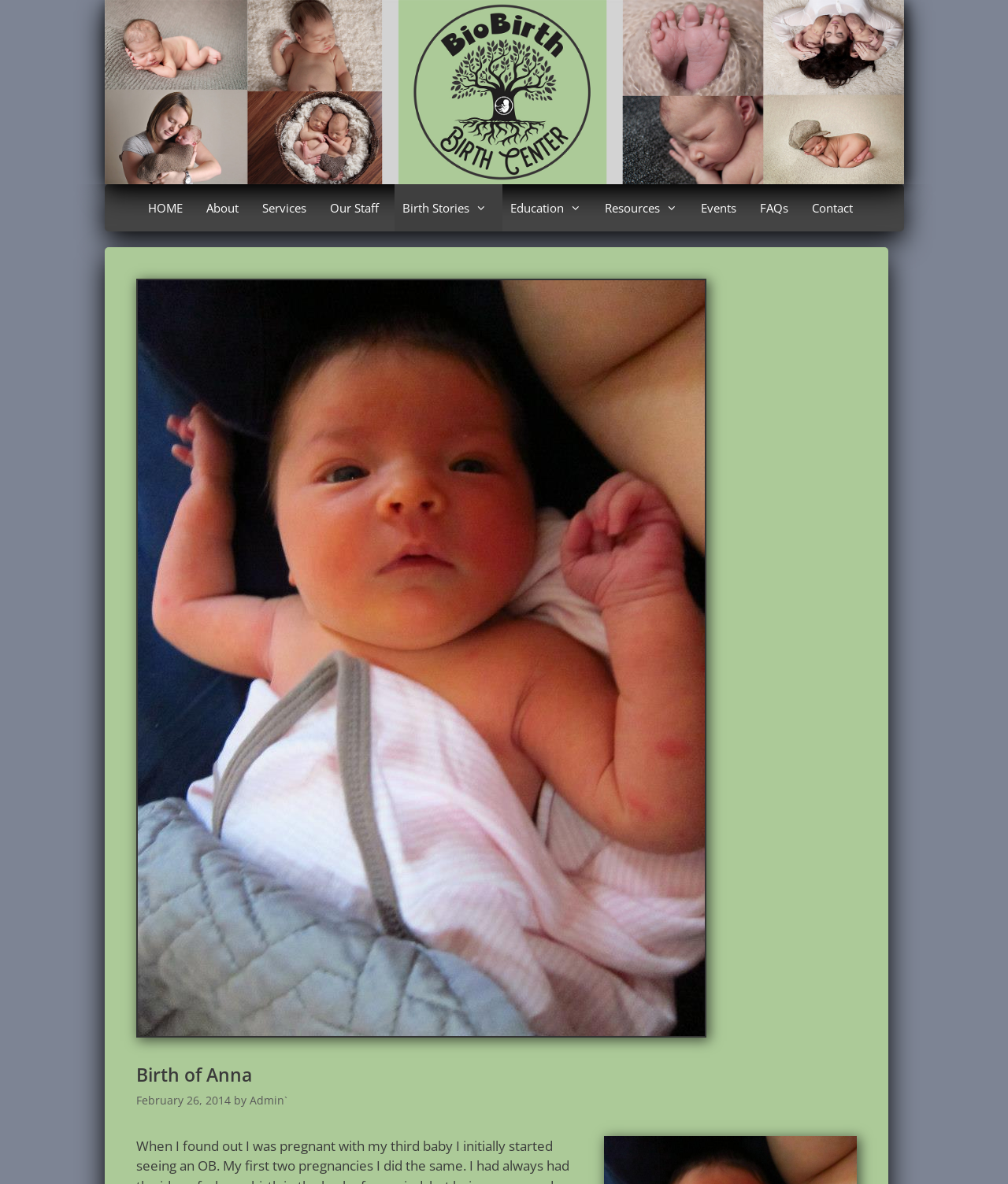Select the bounding box coordinates of the element I need to click to carry out the following instruction: "read about the birth of Anna".

[0.135, 0.899, 0.85, 0.917]